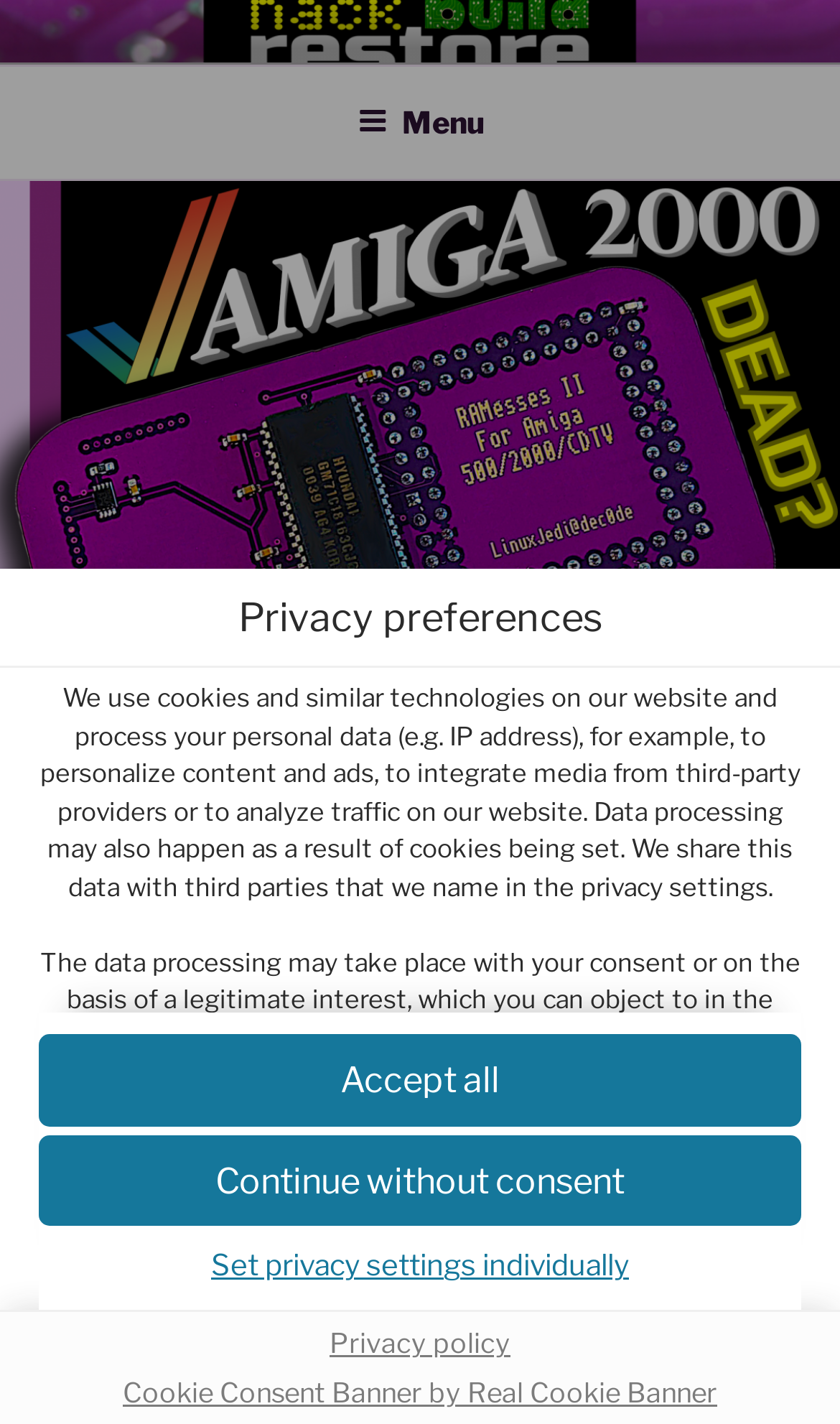Determine the bounding box coordinates of the element that should be clicked to execute the following command: "Set privacy settings individually".

[0.046, 0.867, 0.954, 0.91]